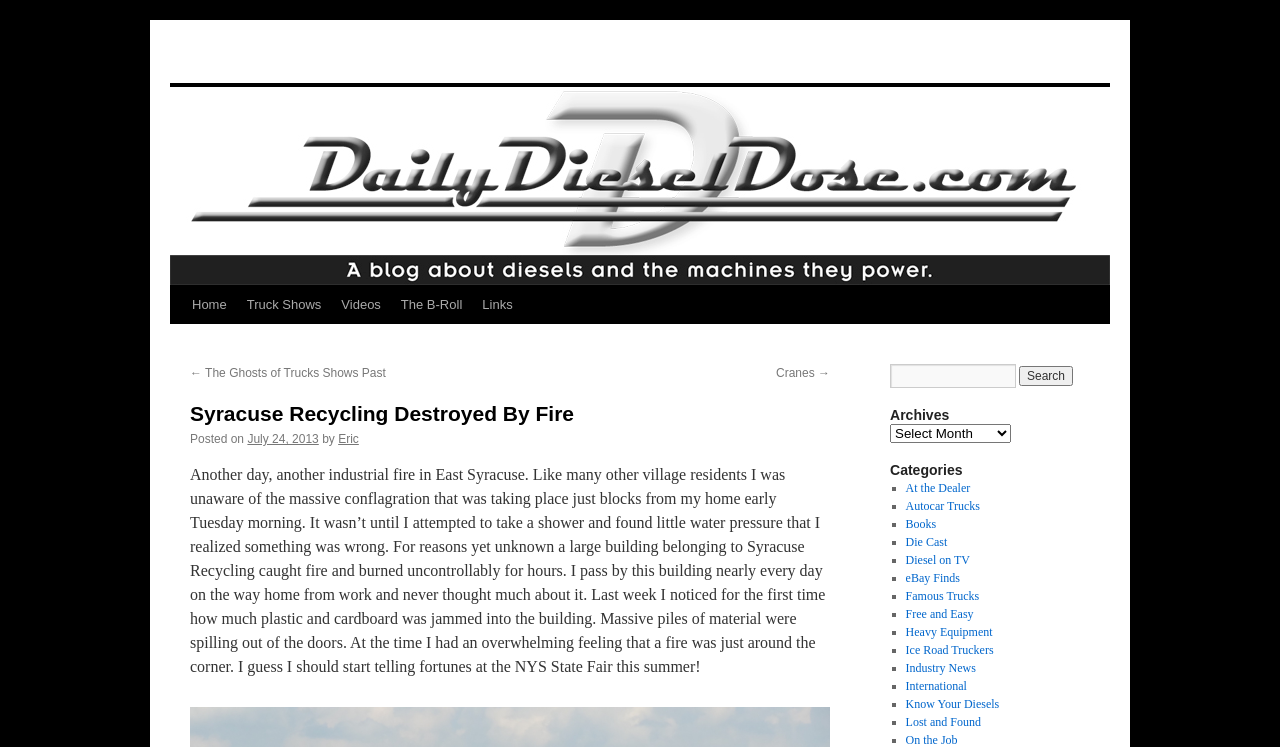Determine the bounding box coordinates in the format (top-left x, top-left y, bottom-right x, bottom-right y). Ensure all values are floating point numbers between 0 and 1. Identify the bounding box of the UI element described by: International

[0.707, 0.909, 0.755, 0.928]